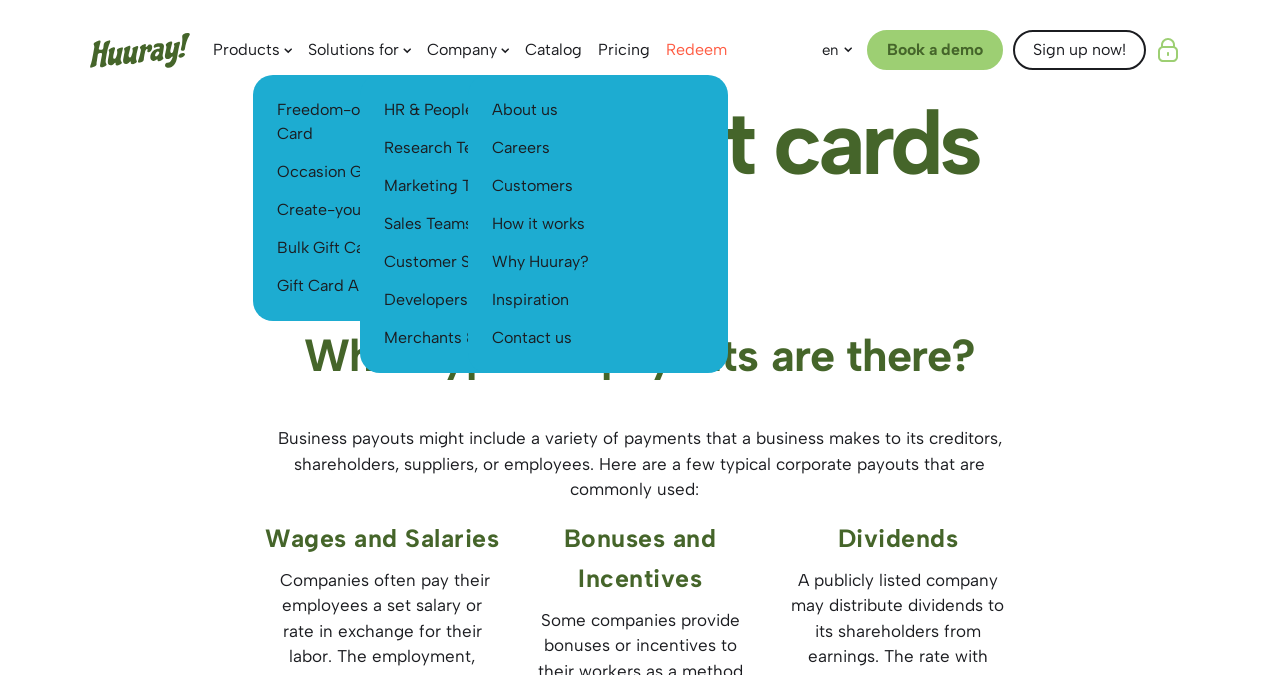Please locate the bounding box coordinates of the element that should be clicked to complete the given instruction: "Book a demo".

[0.677, 0.044, 0.784, 0.104]